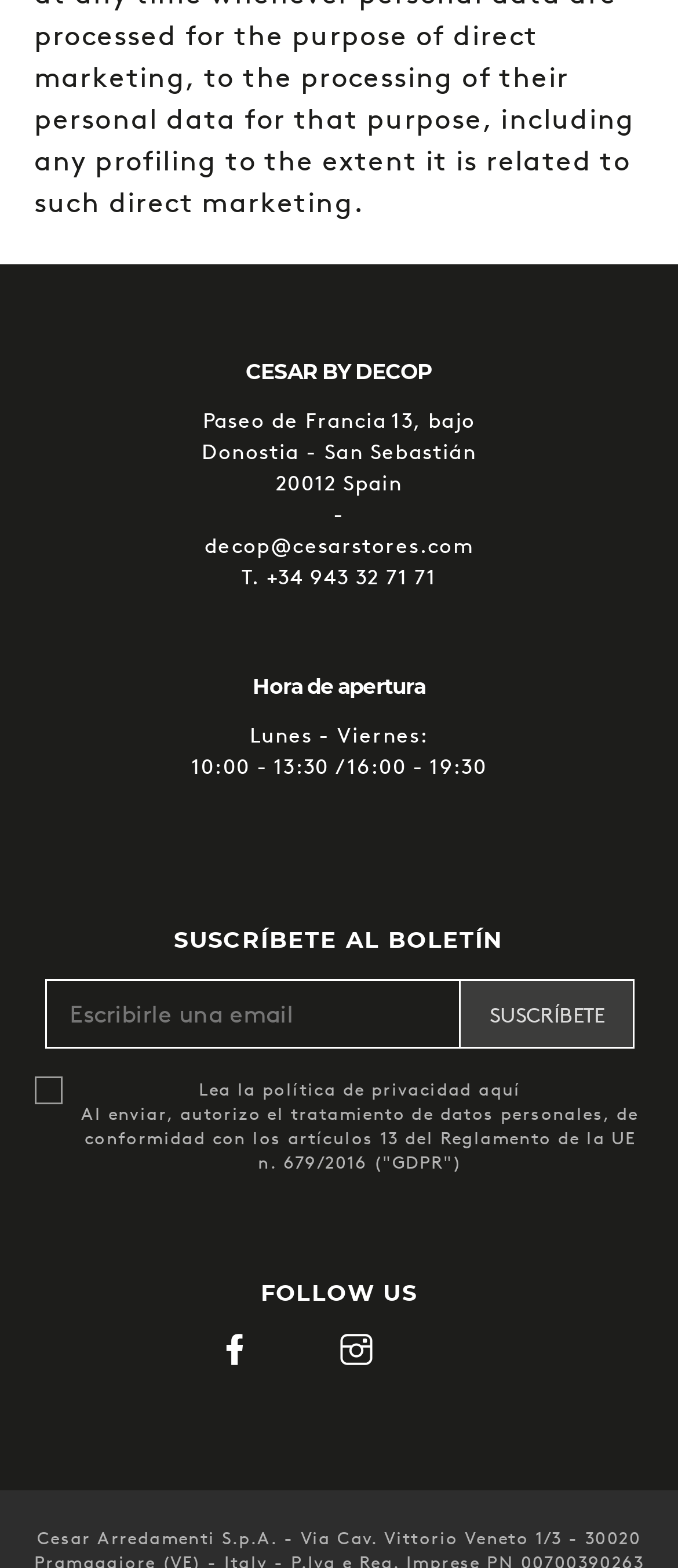Predict the bounding box of the UI element that fits this description: "value="Suscríbete"".

[0.679, 0.624, 0.936, 0.669]